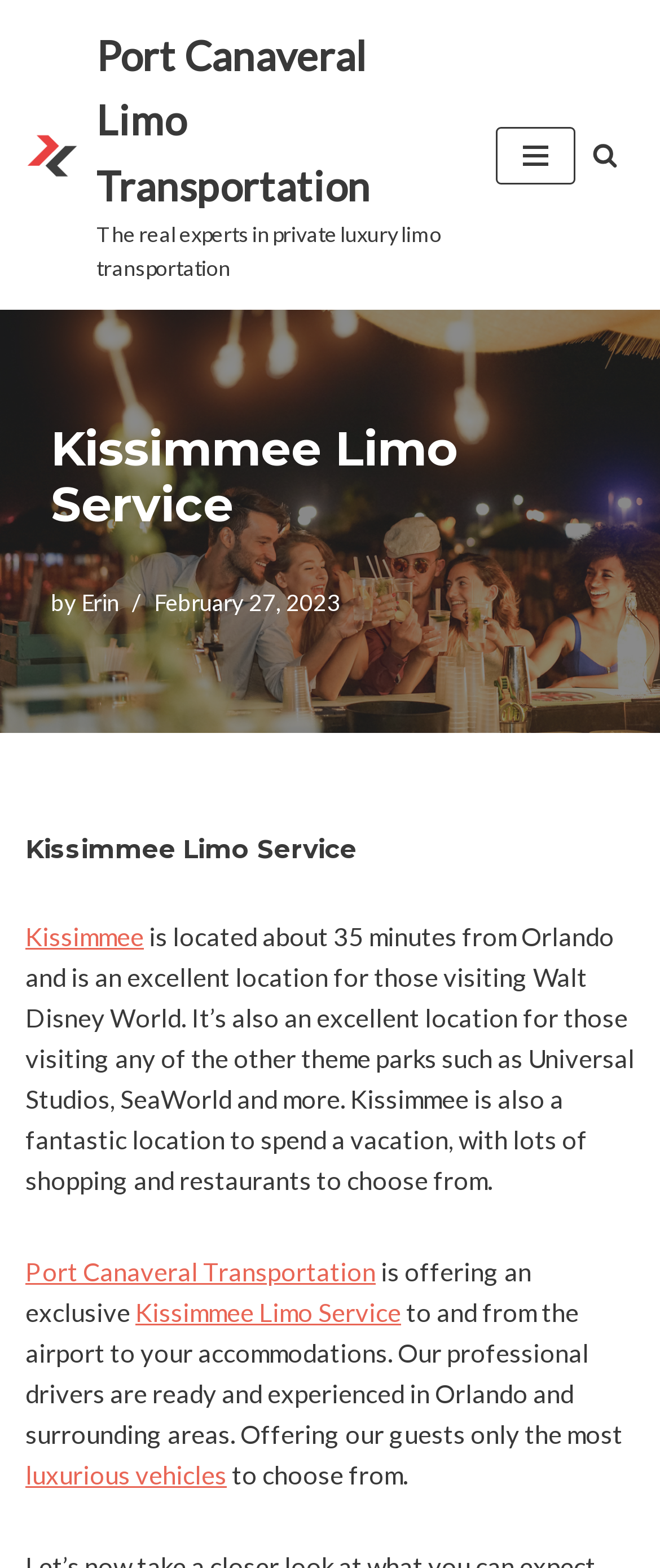Can you extract the headline from the webpage for me?

Kissimmee Limo Service